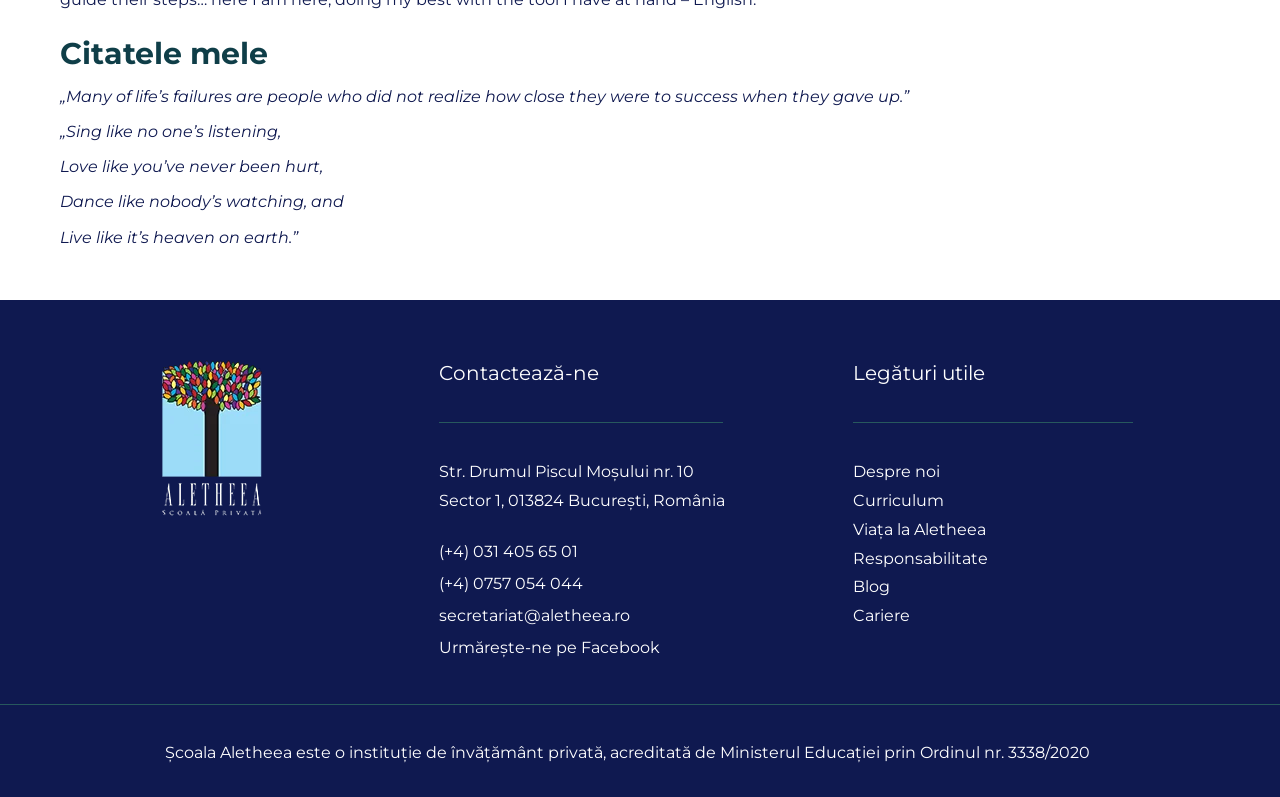Determine the bounding box coordinates of the clickable element to achieve the following action: 'Send an email to secretariat@aletheea.ro'. Provide the coordinates as four float values between 0 and 1, formatted as [left, top, right, bottom].

[0.343, 0.76, 0.492, 0.784]